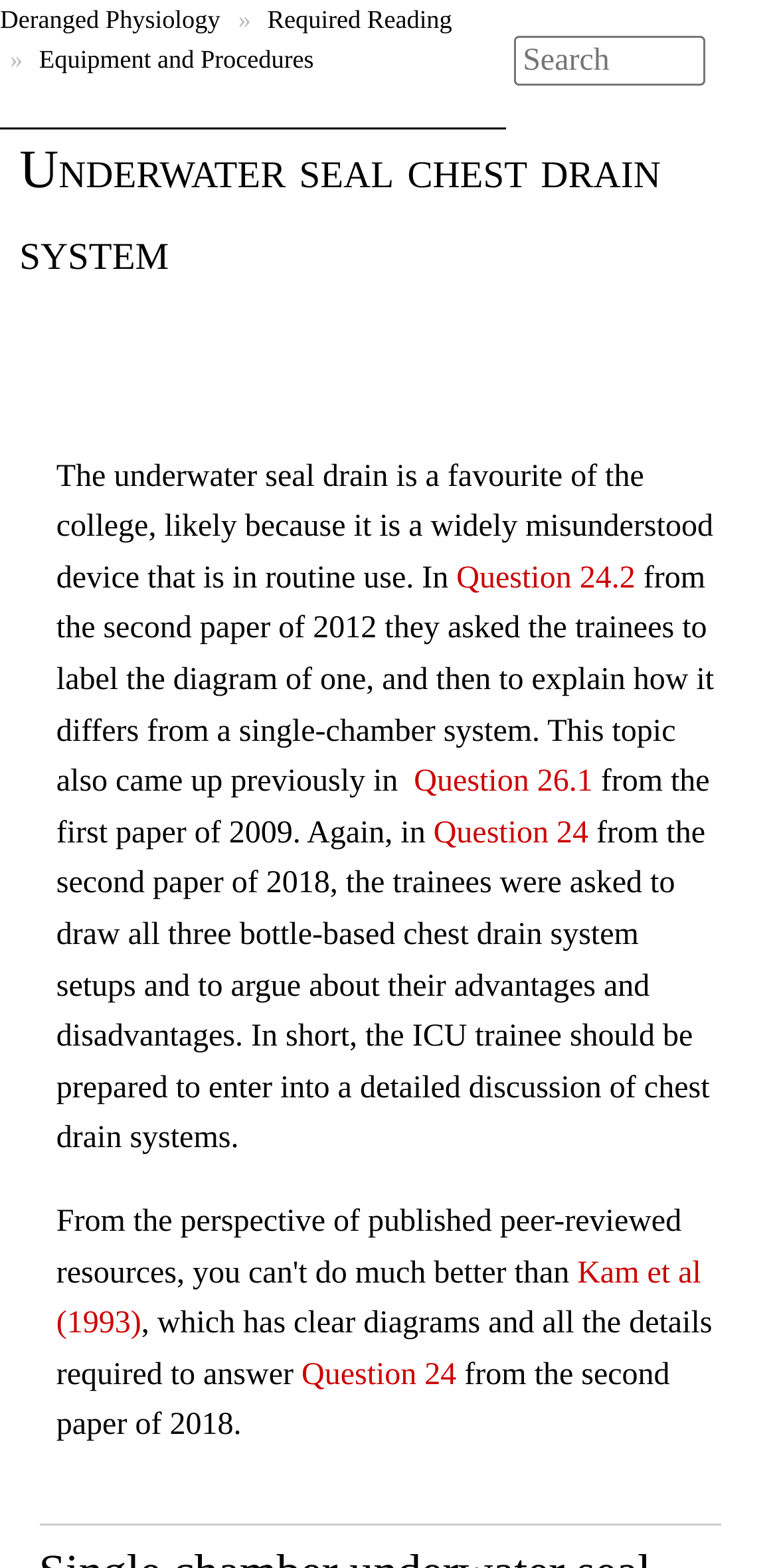Using the element description Question 26.1, predict the bounding box coordinates for the UI element. Provide the coordinates in (top-left x, top-left y, bottom-right x, bottom-right y) format with values ranging from 0 to 1.

[0.533, 0.488, 0.773, 0.51]